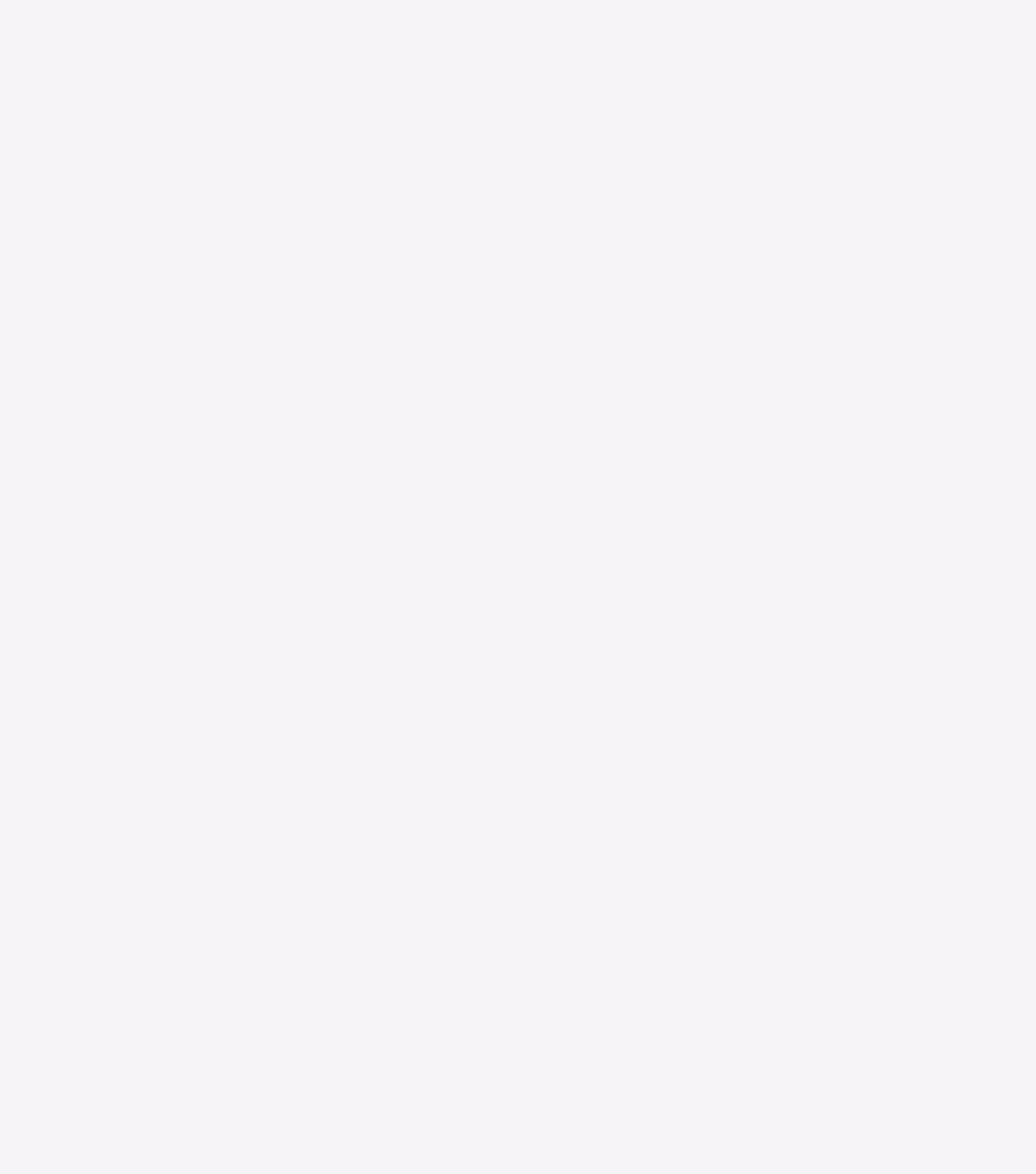Please find the bounding box coordinates for the clickable element needed to perform this instruction: "View address information".

[0.539, 0.478, 0.853, 0.582]